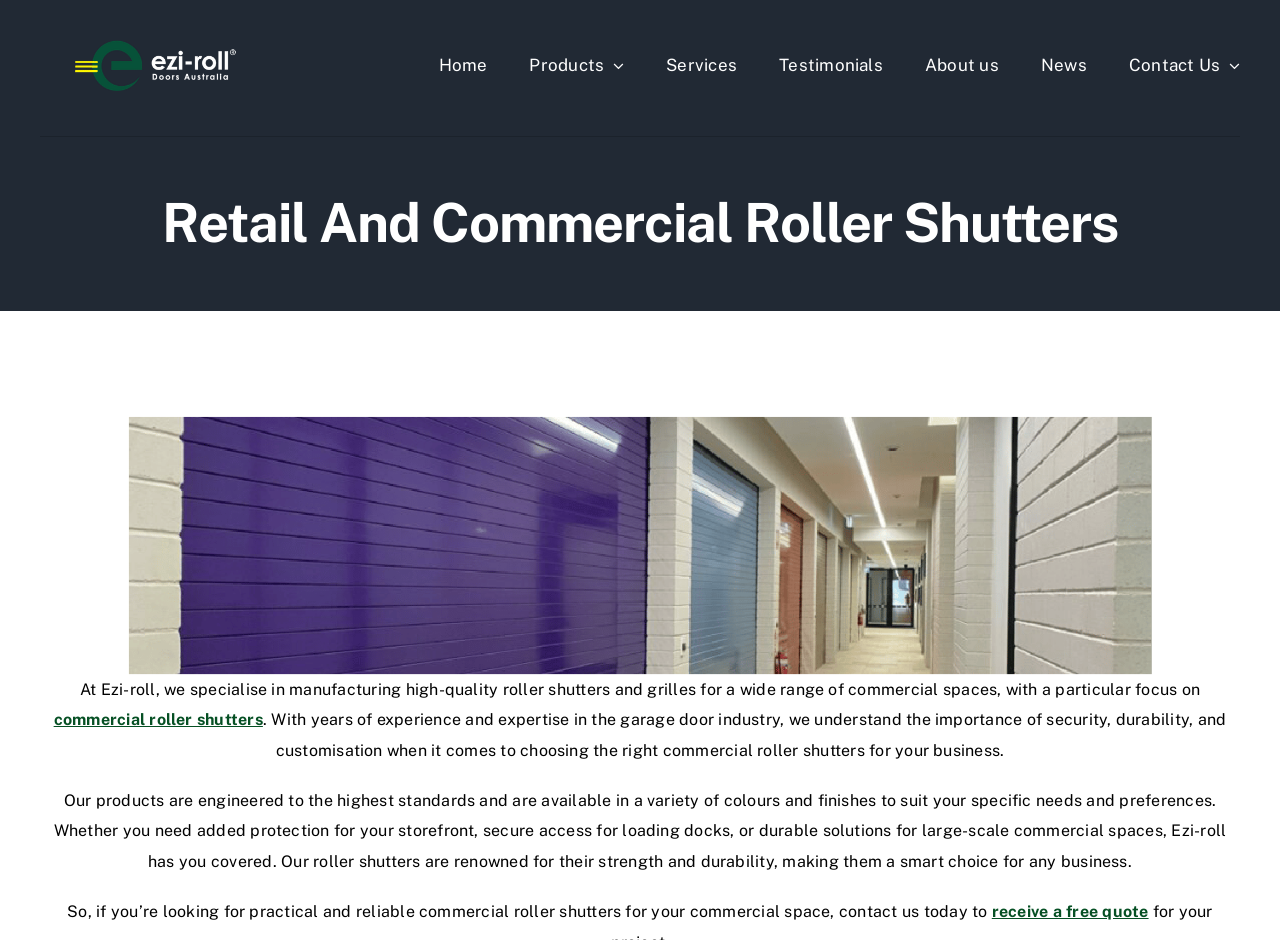What can be customized in Ezi-roll's products?
Kindly give a detailed and elaborate answer to the question.

According to the webpage, Ezi-roll's products are available in a variety of colours and finishes to suit specific needs and preferences, indicating that these aspects can be customized.